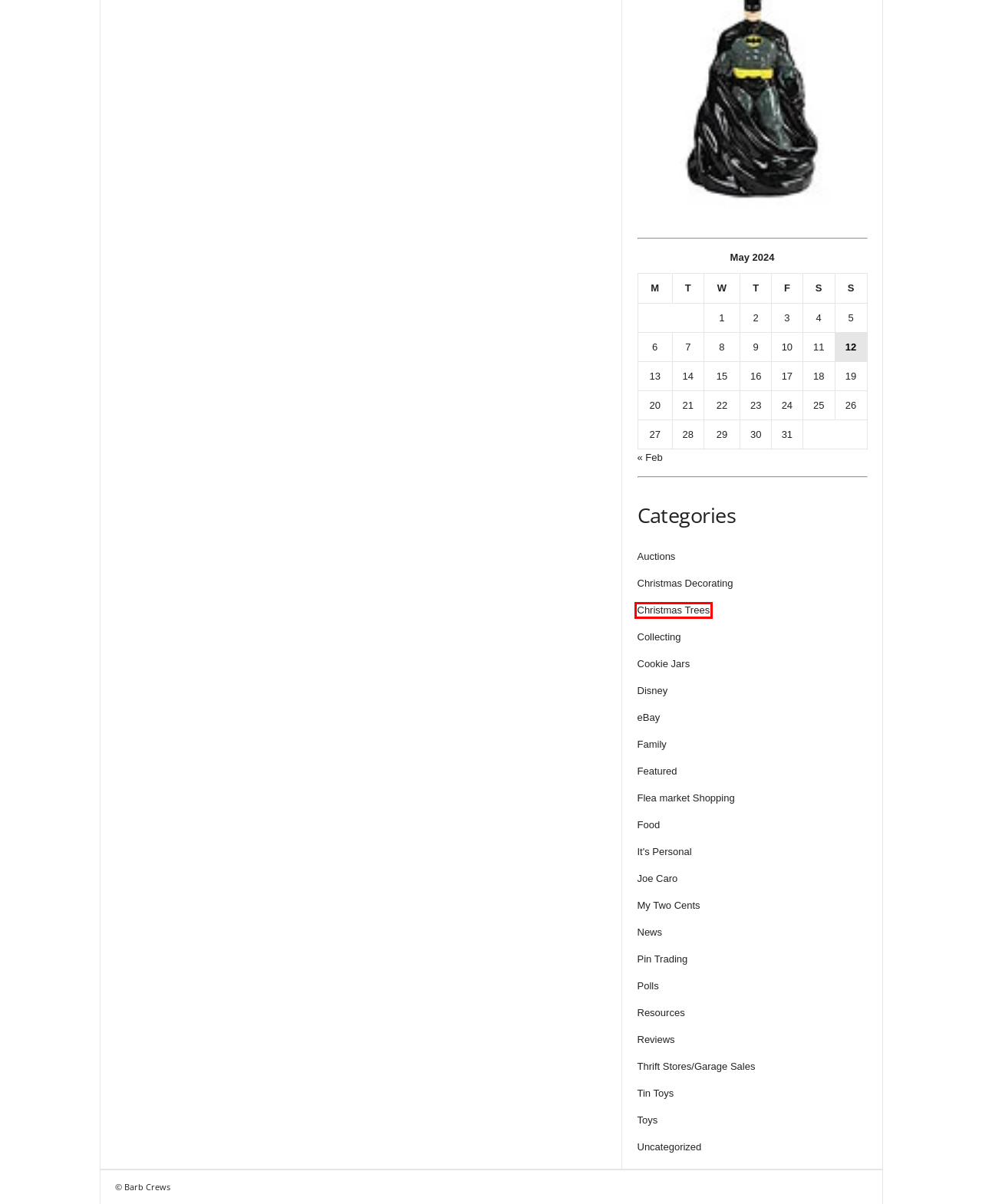A screenshot of a webpage is provided, featuring a red bounding box around a specific UI element. Identify the webpage description that most accurately reflects the new webpage after interacting with the selected element. Here are the candidates:
A. It's Personal Archives - Barb Crews
B. Uncategorized Archives - Barb Crews
C. Featured Archives - Barb Crews
D. Polls Archives - Barb Crews
E. eBay Archives - Barb Crews
F. Resources Archives - Barb Crews
G. Auctions Archives - Barb Crews
H. Christmas Trees Archives - Barb Crews

H